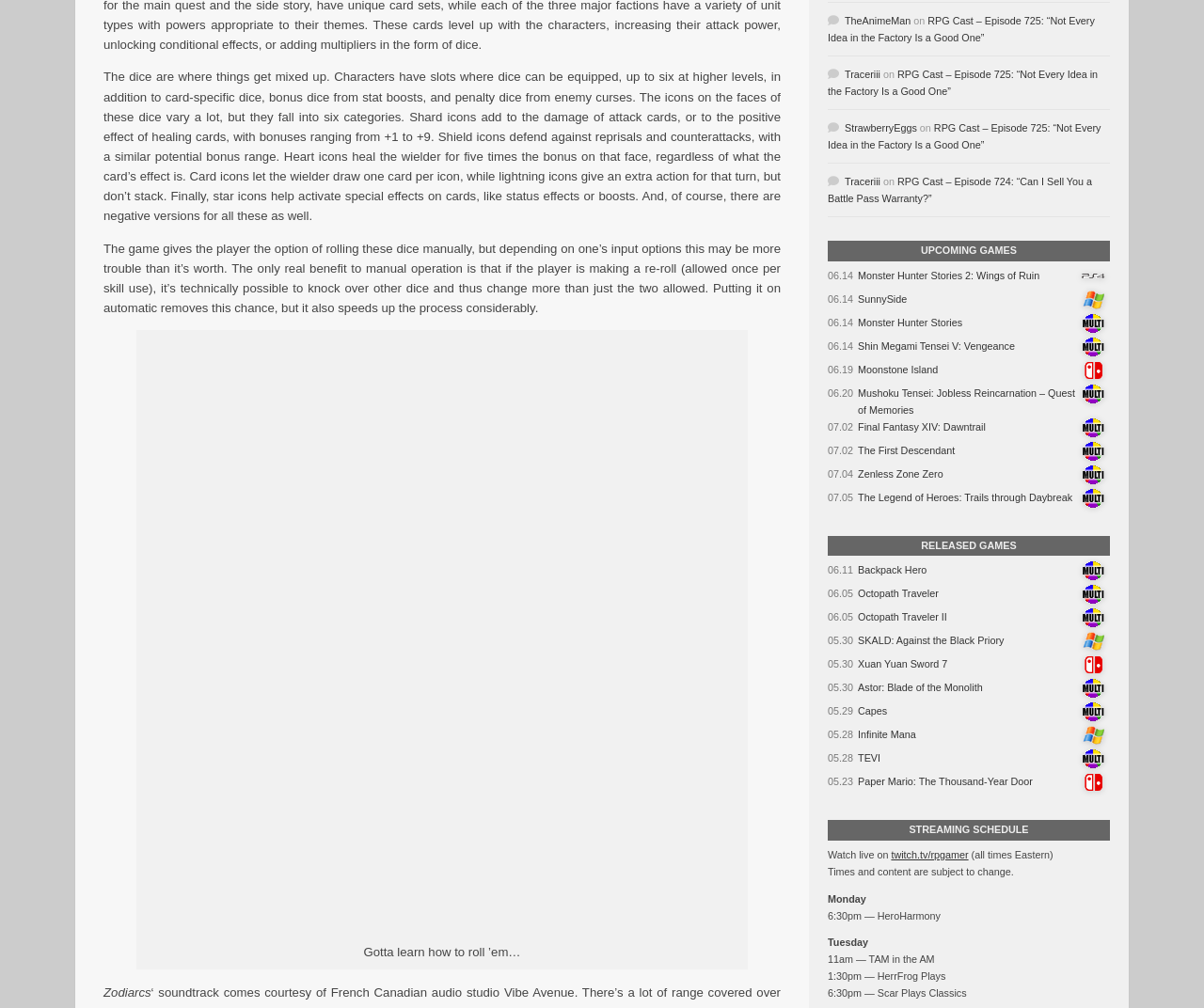What is the name of the channel where the streaming schedule is available?
We need a detailed and meticulous answer to the question.

The streaming schedule is available on the channel twitch.tv/rpgamer, which is mentioned in the link element with ID 1024, located in the STREAMING SCHEDULE section.